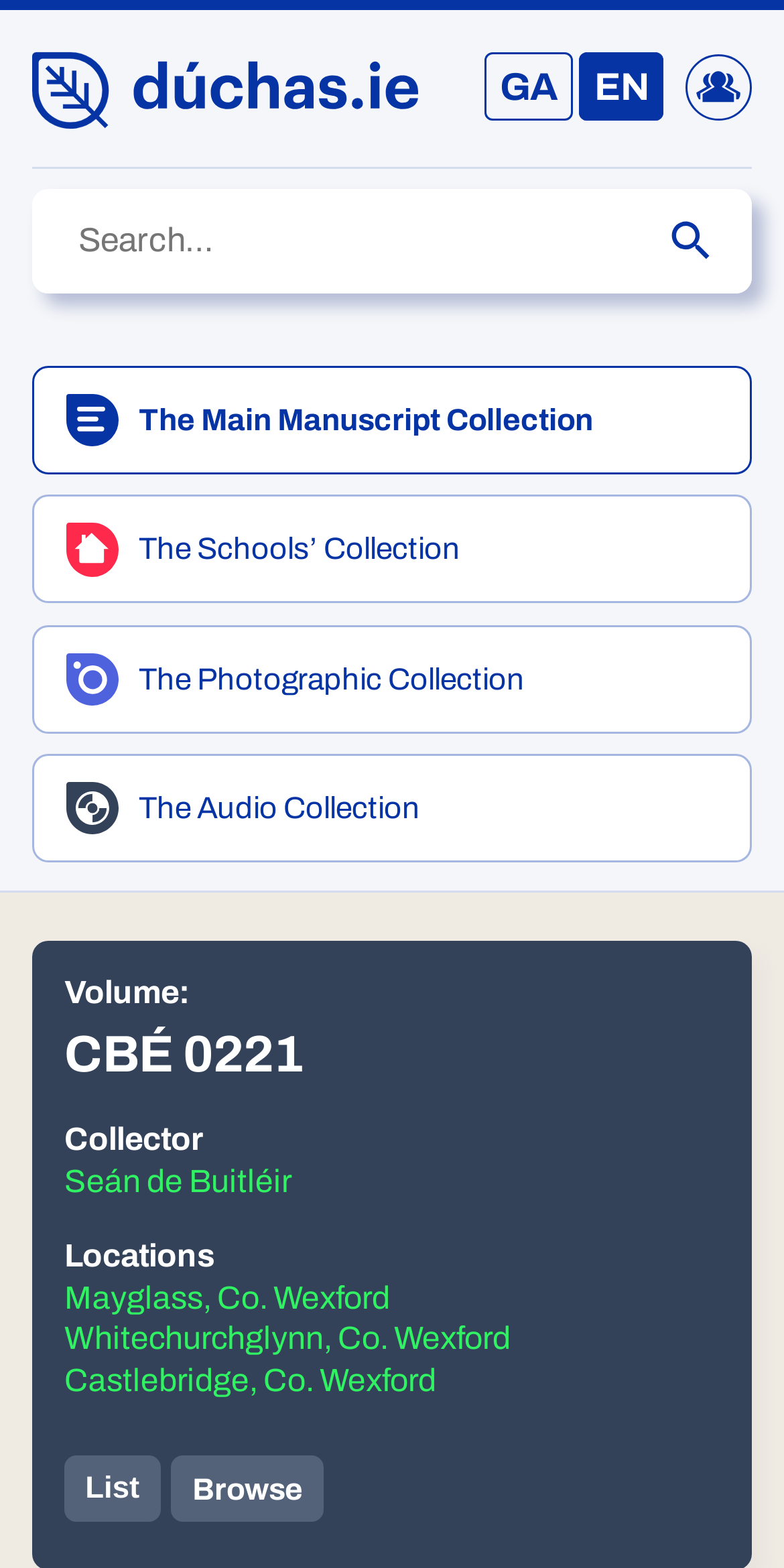Write a detailed summary of the webpage.

This webpage is about the Irish oral tradition, specifically showcasing the Main Manuscript Collection on dúchas.ie. At the top left, there is a logo of Dúchas, accompanied by a link to the website. To the right of the logo, there are language options, including Irish (GA) and English (EN), as well as a link to Meitheal Dúchas.ie. 

Below the language options, there is a search bar where users can input keywords, accompanied by a submit button featuring a magnifying glass icon. 

The main content of the webpage is divided into sections, with links to different collections, including The Main Manuscript Collection, The Schools’ Collection, The Photographic Collection, and The Audio Collection. 

The Audio Collection section is further divided into sub-sections, including a heading that reads "Volume: CBÉ 0221". Below this heading, there is a description list that provides information about the collector, Seán de Buitléir, and the locations associated with the collection, including Mayglass, Co. Wexford, Whitechurchglynn, Co. Wexford, and Castlebridge, Co. Wexford. 

At the bottom of the Audio Collection section, there are two buttons, "List" and "Browse", which allow users to navigate the collection.